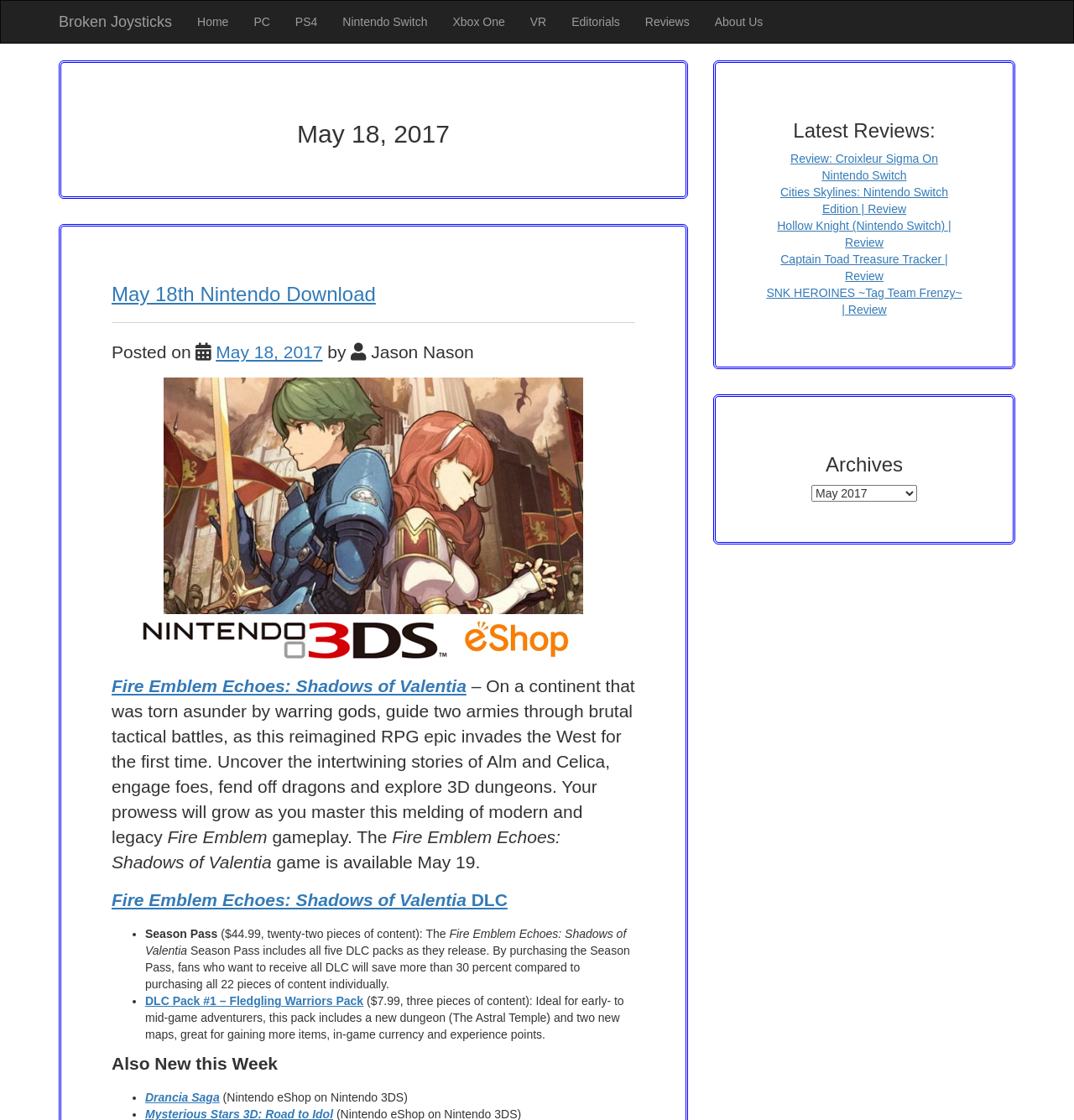What is the name of the game reviewed in the first review?
Please provide a detailed answer to the question.

The first review is located in the 'Latest Reviews' section of the webpage. The title of the review is 'Review: Croixleur Sigma On Nintendo Switch', which indicates that the game being reviewed is called Croixleur Sigma.